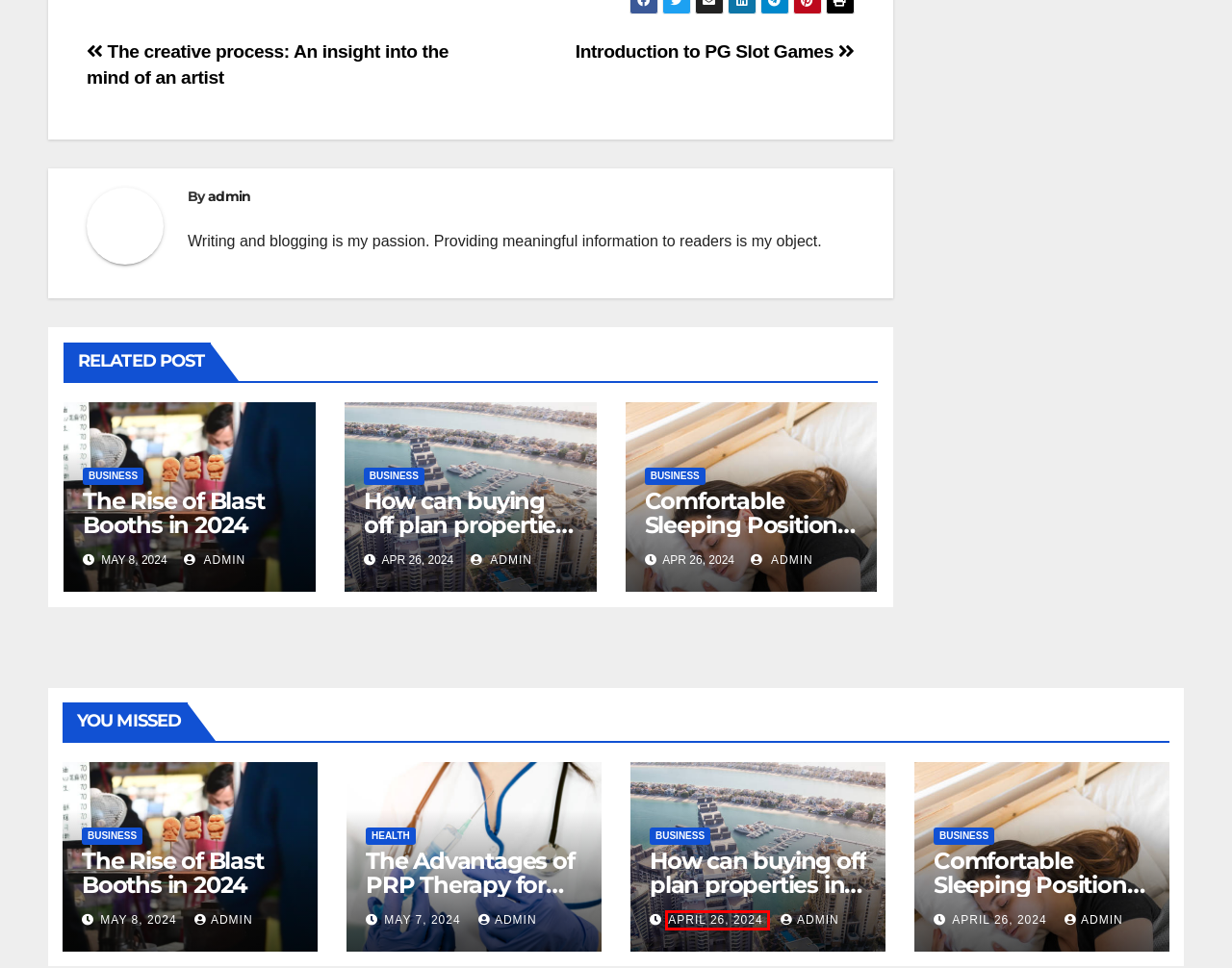Provided is a screenshot of a webpage with a red bounding box around an element. Select the most accurate webpage description for the page that appears after clicking the highlighted element. Here are the candidates:
A. Shopping Archives - Absbuzz
B. Introduction to PG Slot Games - Absbuzz
C. general
D. The Rise of Blast Booths in 2024 - Absbuzz
E. April 2024 - Absbuzz
F. The creative process: An insight into the mind of an artist - Absbuzz
G. Education Archives - Absbuzz
H. May 2024 - Absbuzz

E